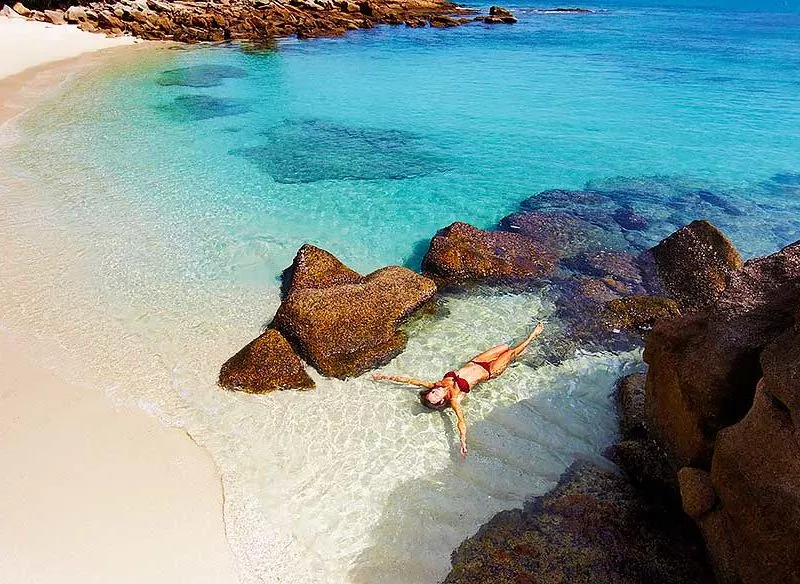Utilize the information from the image to answer the question in detail:
What is the purpose of the image in the article?

The image is part of an article titled 'Everything You Need to Know About Lizard Island', and it is meant to showcase the beauty of this destination, which is perfect for those seeking respite in nature, as mentioned in the caption.